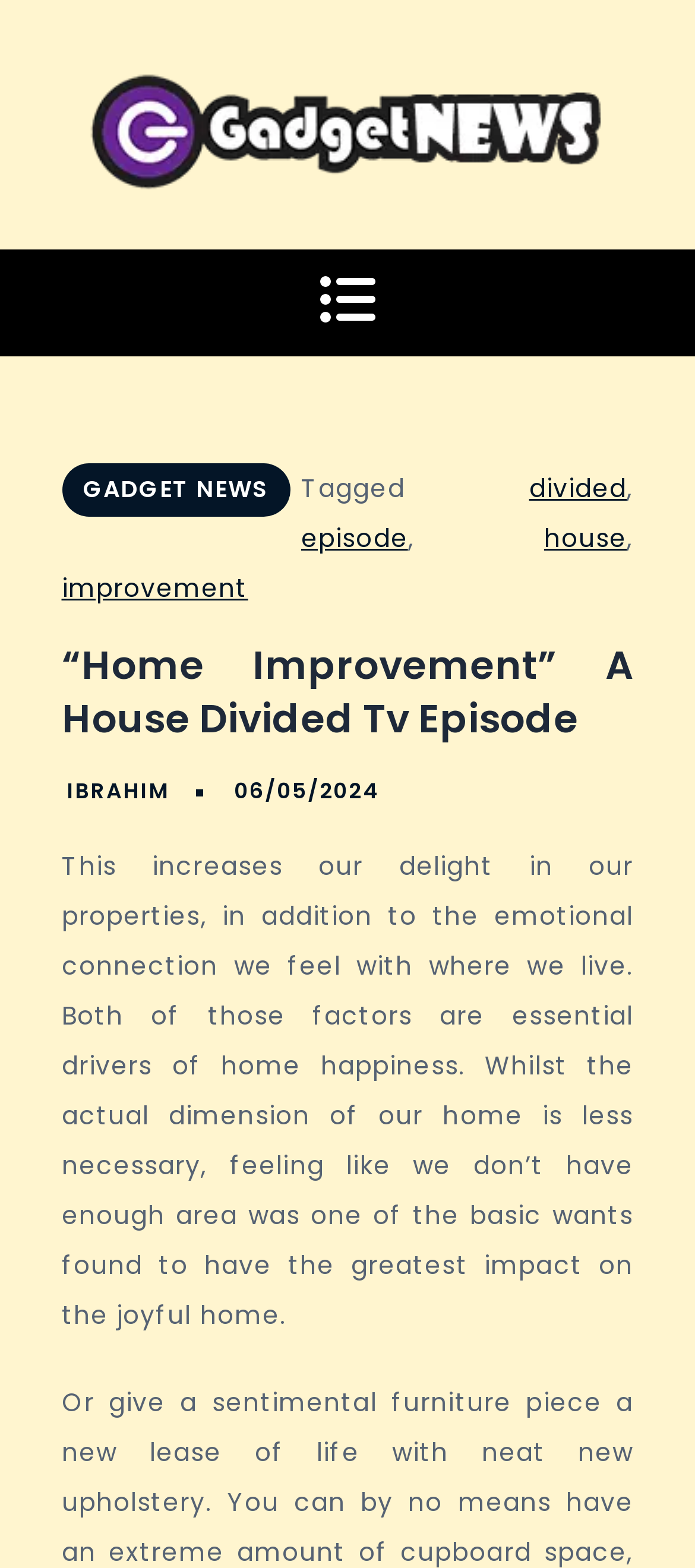Locate the bounding box coordinates of the region to be clicked to comply with the following instruction: "click on the GWN logo". The coordinates must be four float numbers between 0 and 1, in the form [left, top, right, bottom].

[0.115, 0.023, 0.885, 0.136]